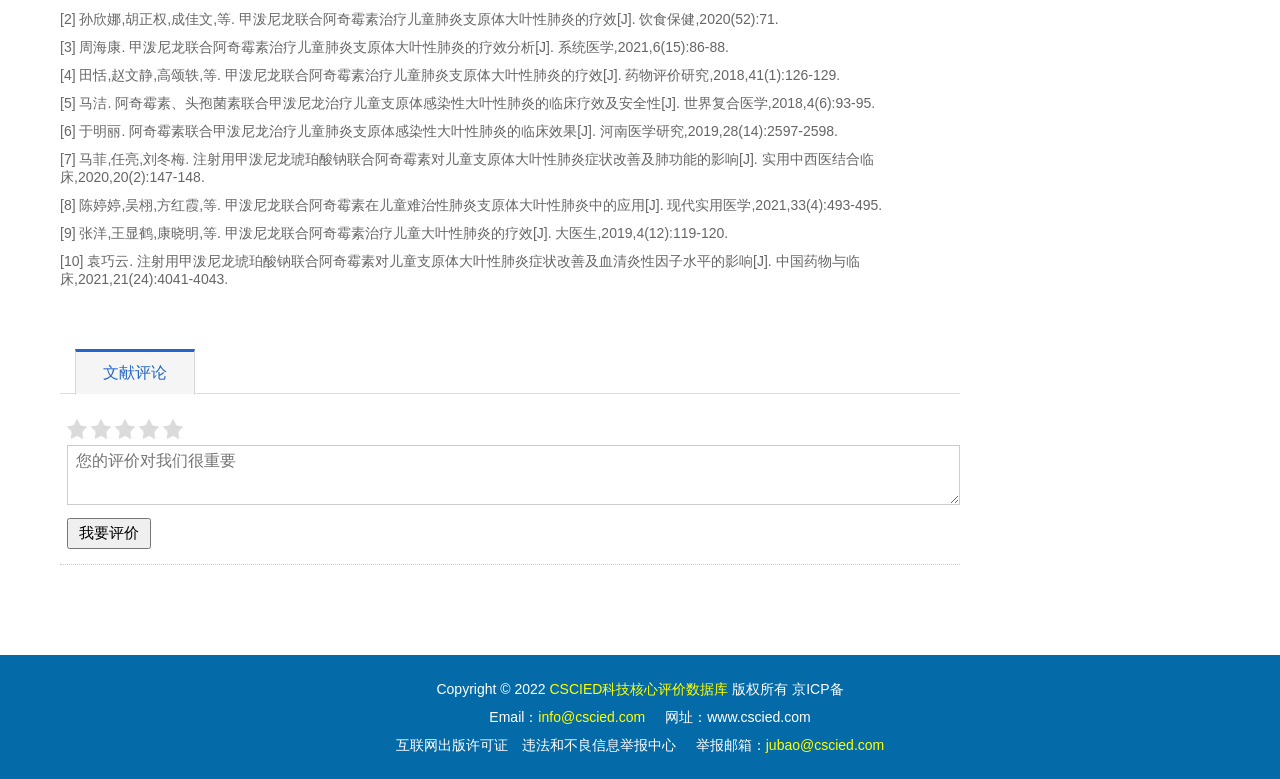Calculate the bounding box coordinates for the UI element based on the following description: "Advent 2021 – Psalm 72". Ensure the coordinates are four float numbers between 0 and 1, i.e., [left, top, right, bottom].

None